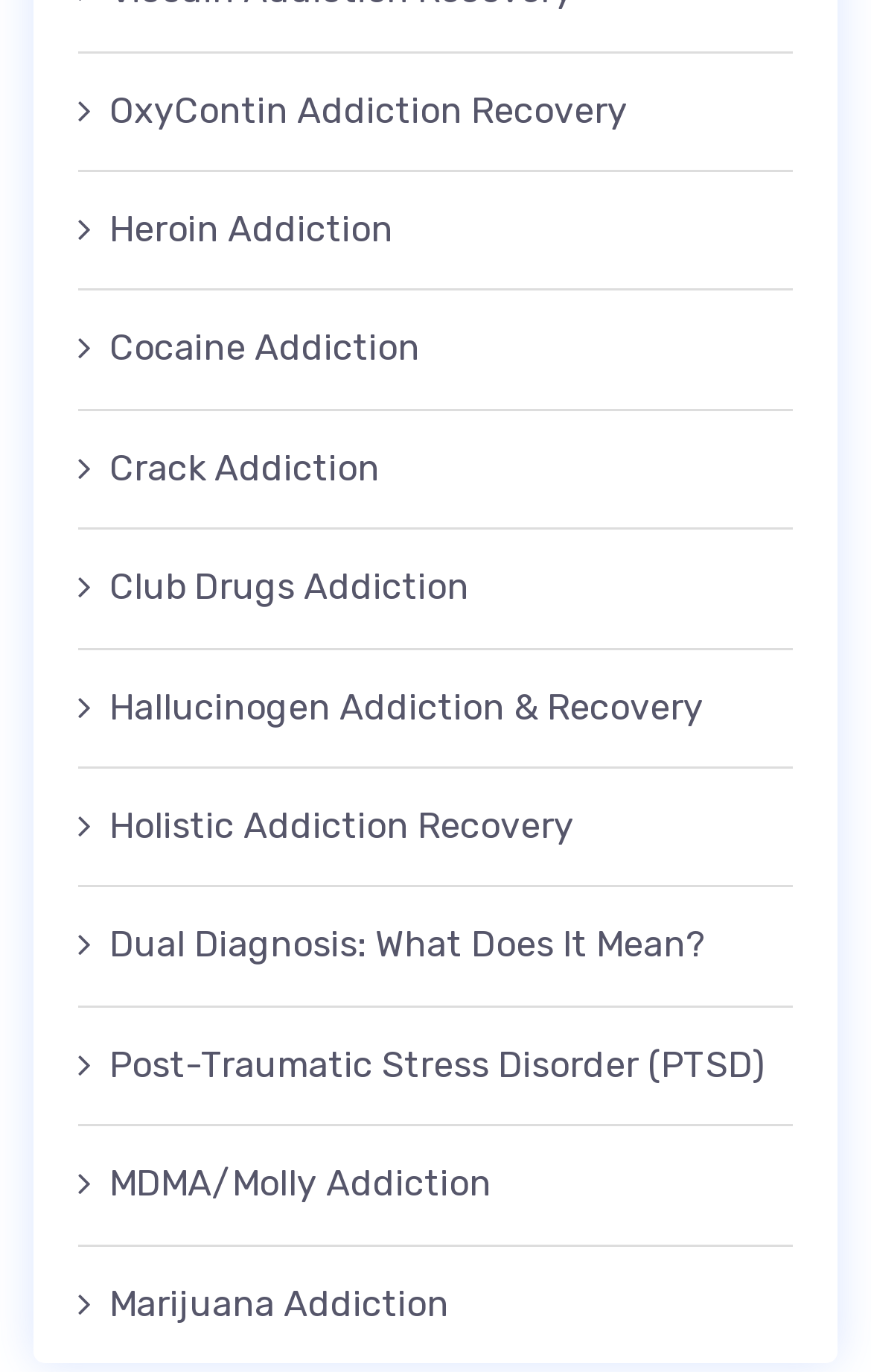Find the bounding box coordinates of the area to click in order to follow the instruction: "Read about Holistic Addiction Recovery".

[0.09, 0.56, 0.91, 0.647]